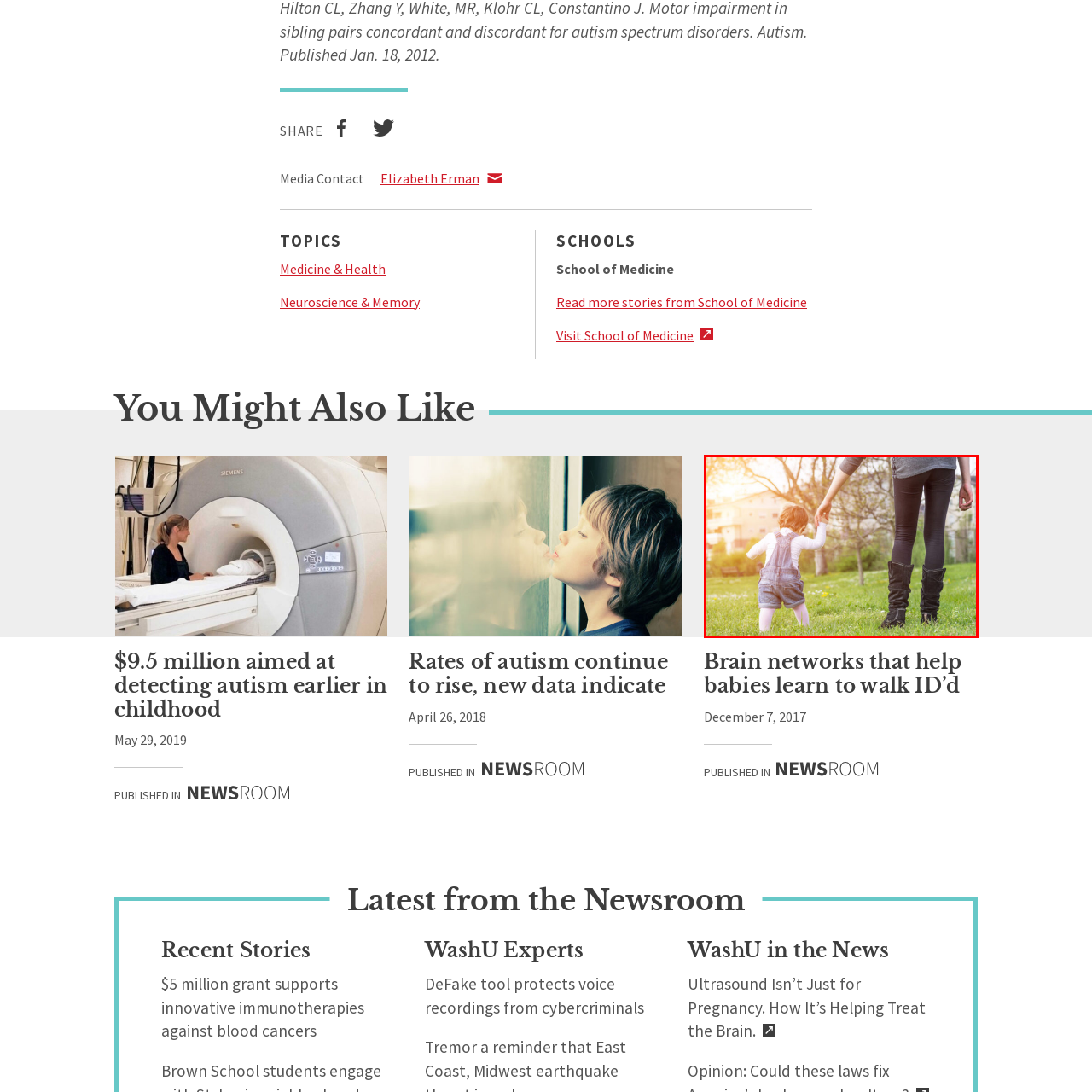Analyze the content inside the red box, What time of day is it? Provide a short answer using a single word or phrase.

Early afternoon